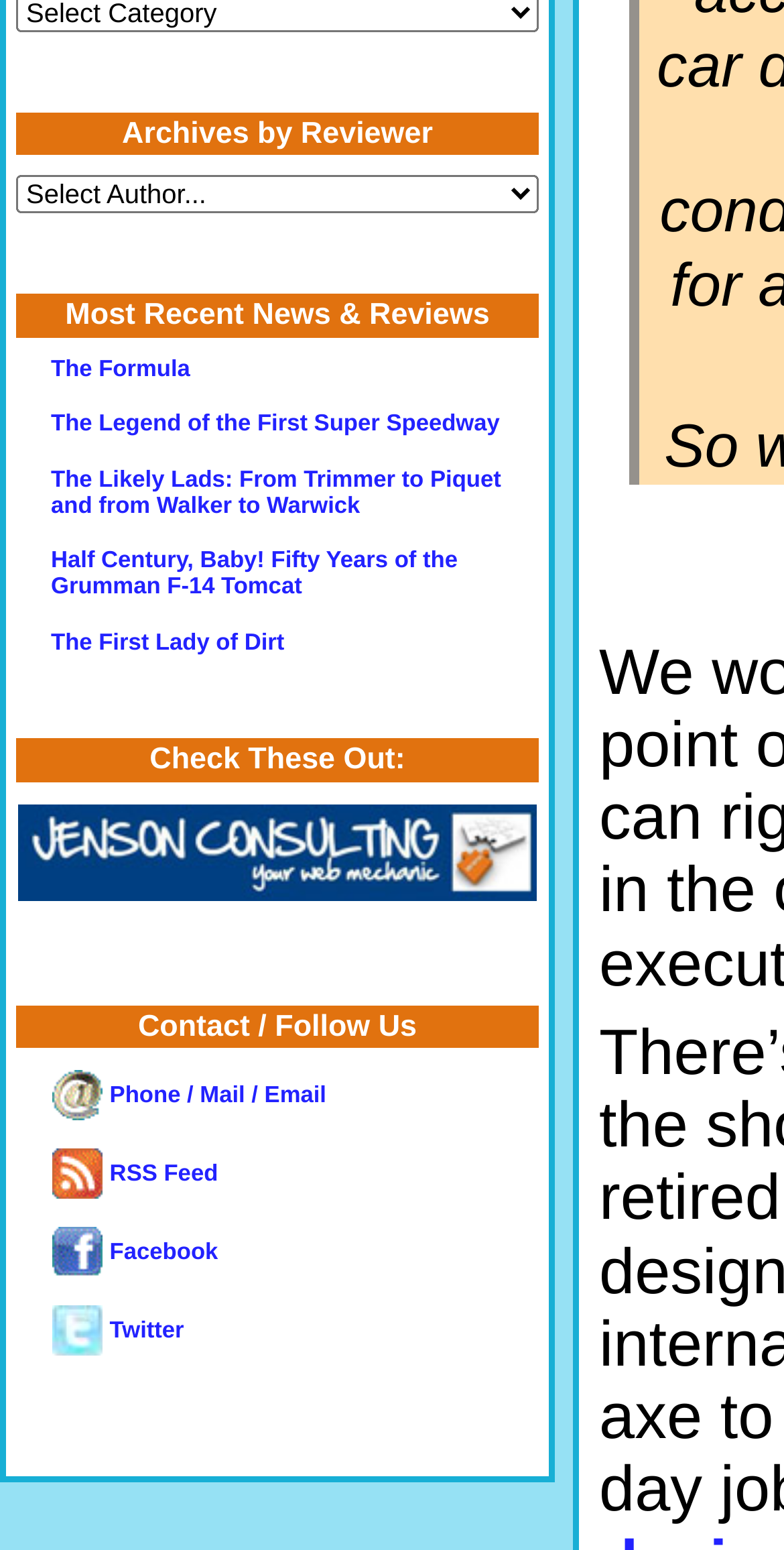What is the first link under 'Most Recent News & Reviews'?
Answer the question using a single word or phrase, according to the image.

The Formula